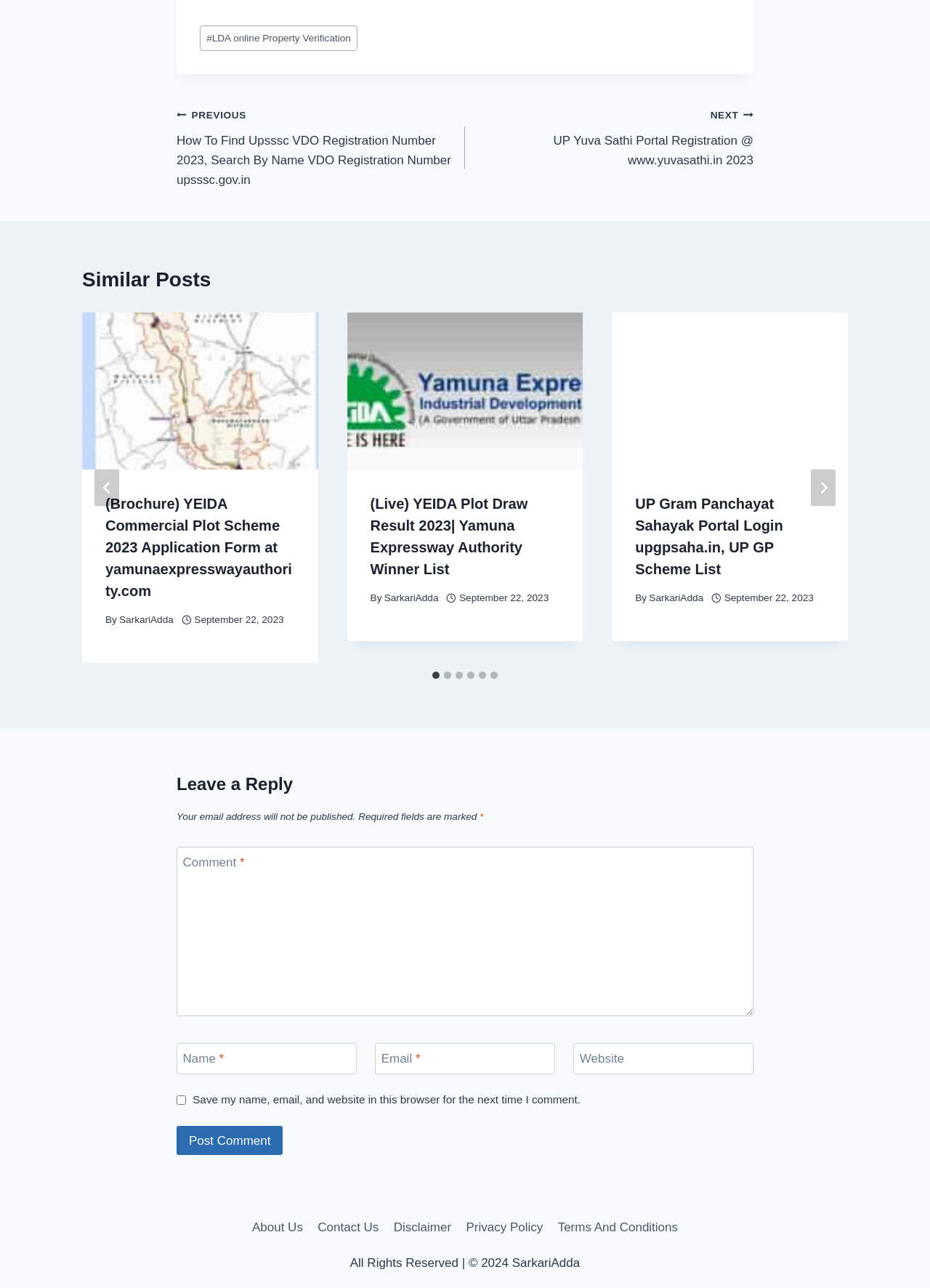How many slides are there in the 'Similar Posts' section?
Based on the image, answer the question in a detailed manner.

I counted the number of tabs in the 'Similar Posts' section and found that there are 6 slides, labeled from 1 to 6.